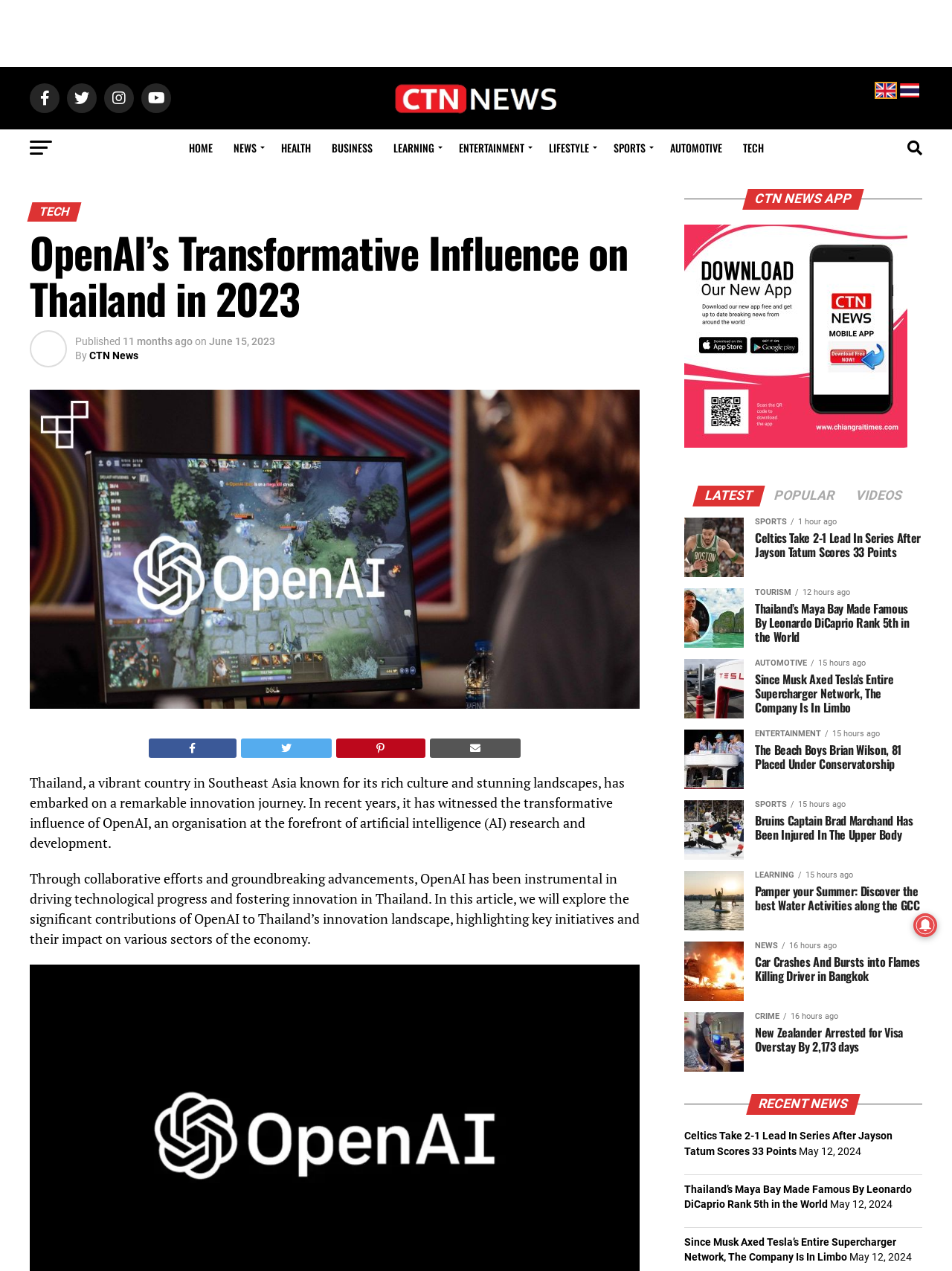Construct a comprehensive caption that outlines the webpage's structure and content.

The webpage is about OpenAI's transformative influence on Thailand in 2023, as indicated by the title "OpenAI's Transformative Influence On Thailand In 2023 - CTN News". At the top, there is a navigation menu with links to "HOME", "NEWS", "HEALTH", "BUSINESS", "LEARNING", "ENTERTAINMENT", "LIFESTYLE", "SPORTS", "AUTOMOTIVE", and "TECH". 

Below the navigation menu, there is a header section with a heading "TECH" and a subheading "OpenAI’s Transformative Influence on Thailand in 2023". To the right of the header, there is an image of an avatar of CTN News. Below the header, there is a section with the publication date "June 15, 2023" and the author "CTN News".

The main content of the webpage is divided into two sections. The left section contains an image of OpenAI Thailand, followed by a block of text describing the transformative influence of OpenAI on Thailand. The text explains how OpenAI has driven technological progress and innovation in Thailand through collaborative efforts and groundbreaking advancements.

The right section is a news feed with multiple news articles. Each article has an image, a heading, and a brief summary. The articles are arranged in a vertical list, with the most recent articles at the top. The news articles cover a range of topics, including sports, technology, and current events.

At the bottom of the webpage, there is a section with links to "CTN NEWS APP", "LATEST", "POPULAR", and "VIDEOS". There is also a section with a heading "RECENT NEWS" that lists more news articles.